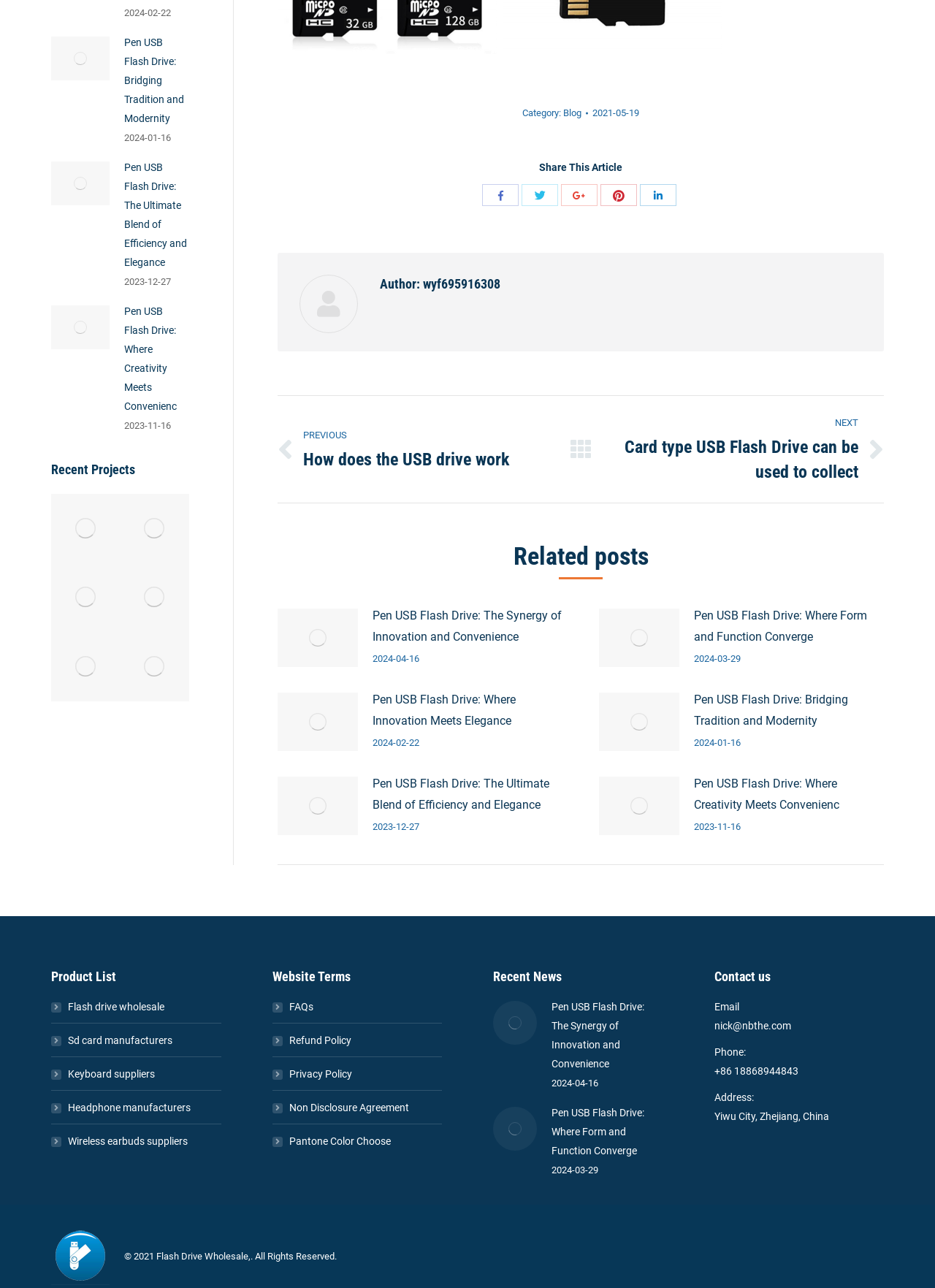Respond with a single word or phrase to the following question:
What is the category of the current article?

Blog